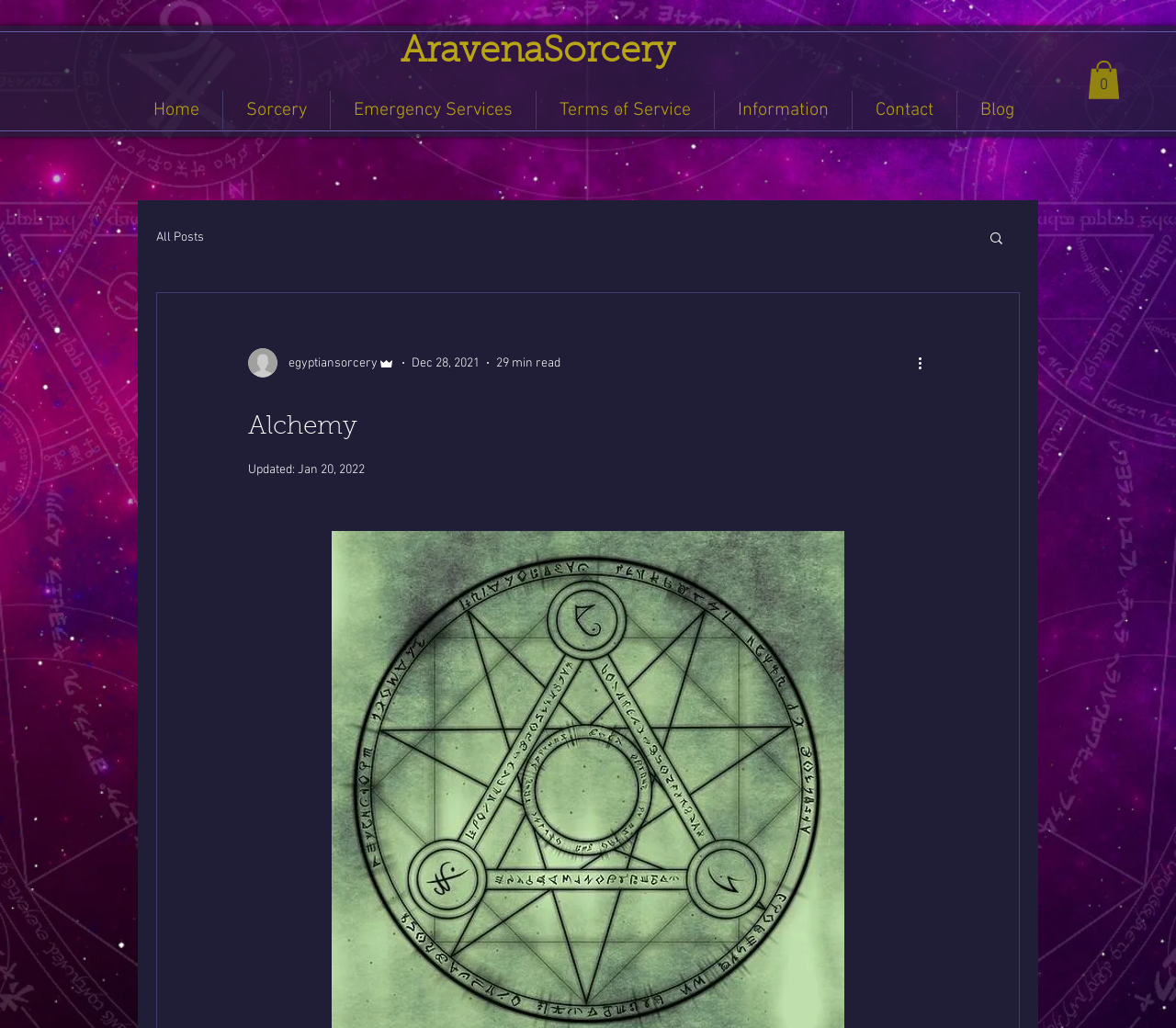Give a succinct answer to this question in a single word or phrase: 
What is the author of the latest article?

egyptiansorcery Admin